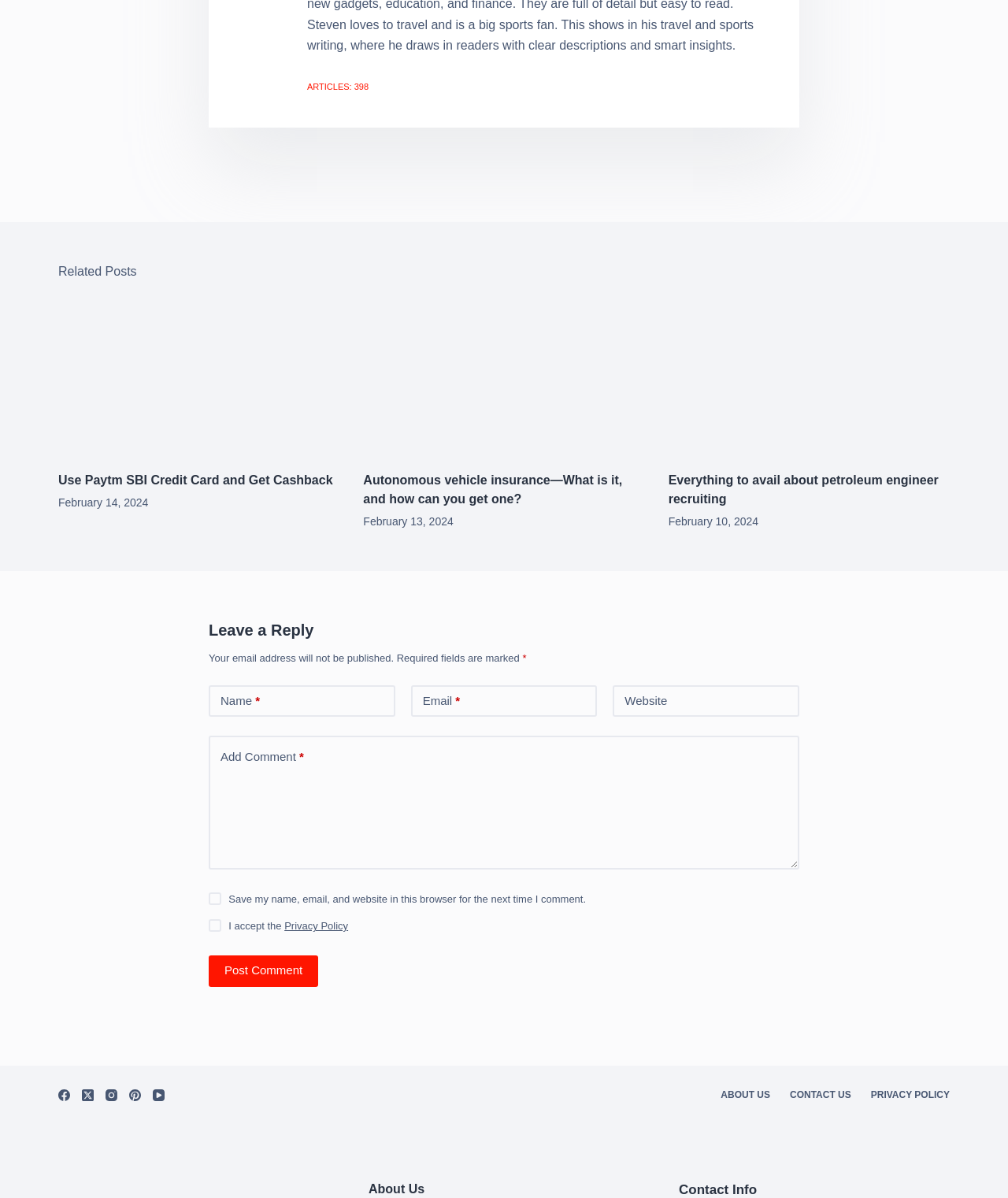Show the bounding box coordinates of the region that should be clicked to follow the instruction: "Click on the 'Post Comment' button."

[0.207, 0.797, 0.316, 0.824]